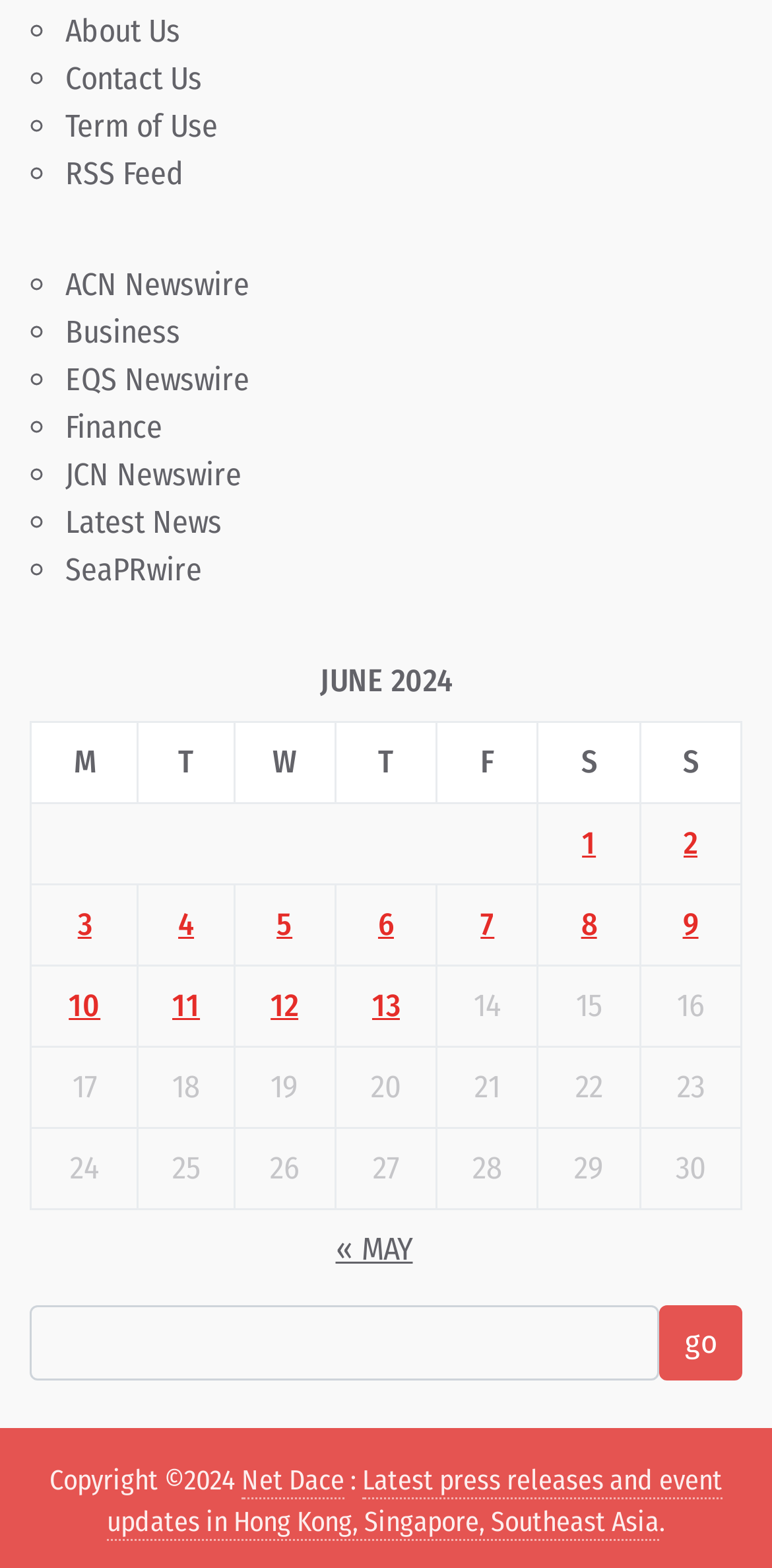Can you provide the bounding box coordinates for the element that should be clicked to implement the instruction: "Check Latest News"?

[0.085, 0.32, 0.287, 0.344]